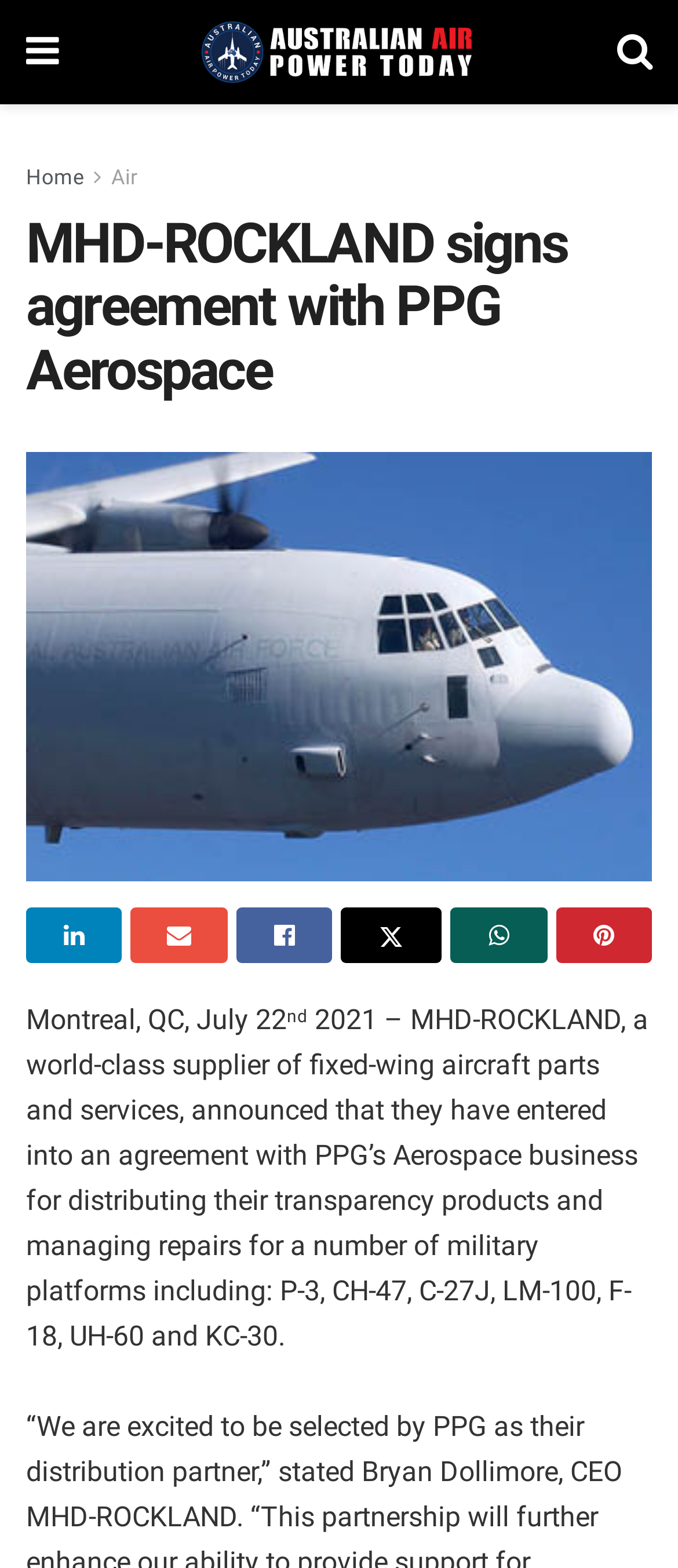Using the element description alt="Australian Air Power Today", predict the bounding box coordinates for the UI element. Provide the coordinates in (top-left x, top-left y, bottom-right x, bottom-right y) format with values ranging from 0 to 1.

[0.291, 0.011, 0.706, 0.055]